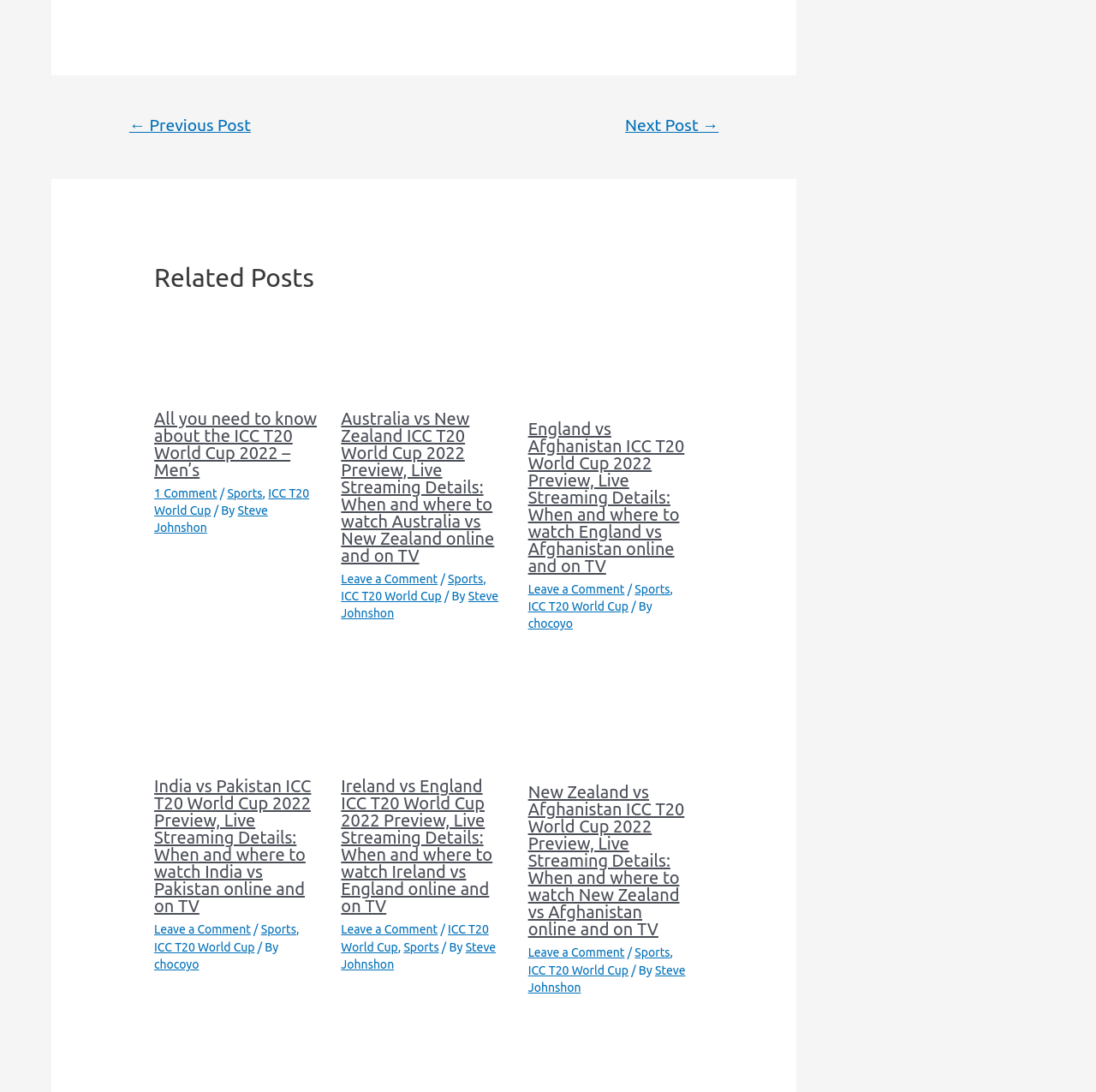Could you highlight the region that needs to be clicked to execute the instruction: "Read the 'Australia vs New Zealand ICC T20 World Cup 2022 Preview, Live Streaming Details: When and where to watch Australia vs New Zealand online and on TV' article"?

[0.311, 0.375, 0.462, 0.516]